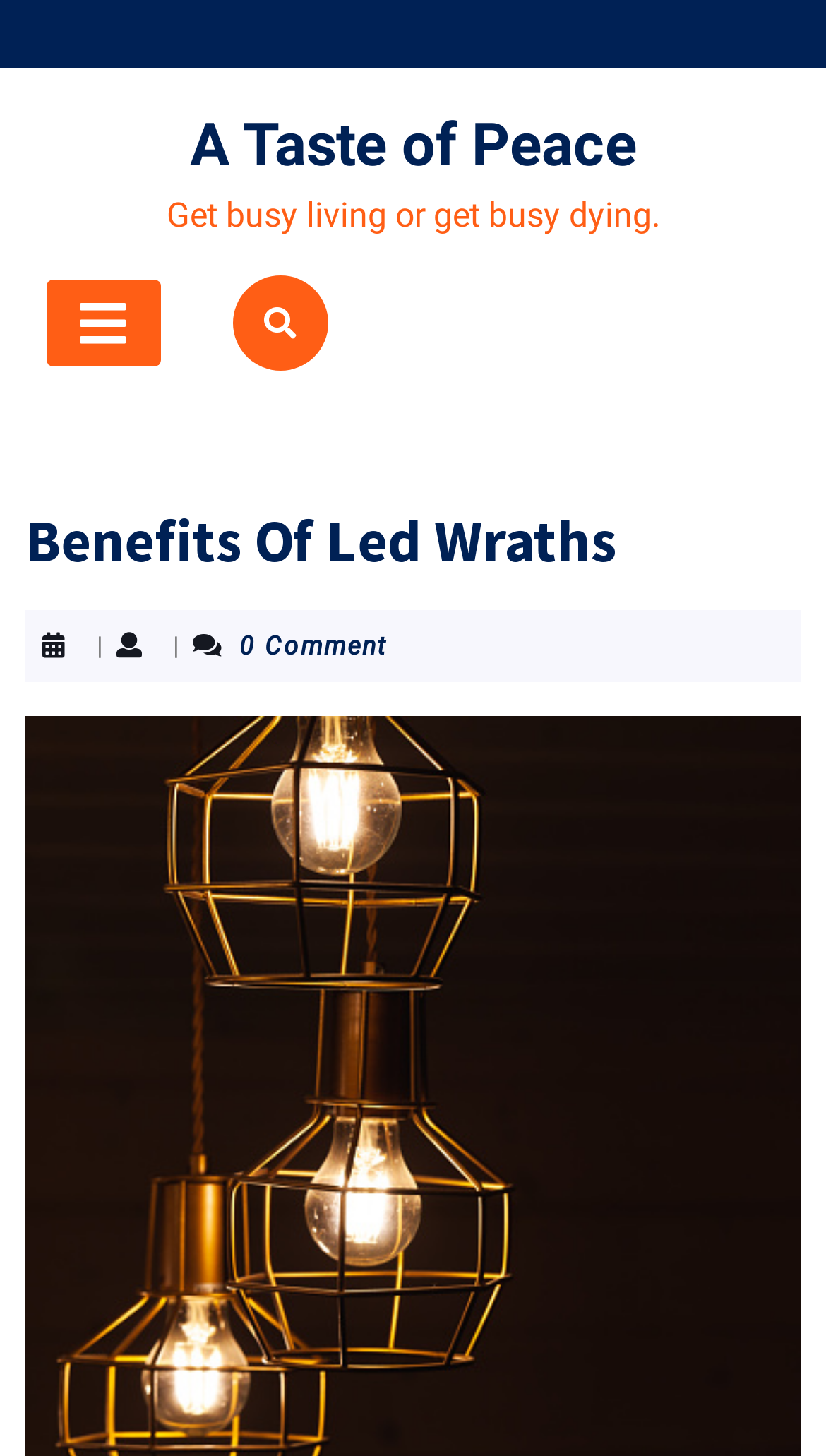Predict the bounding box of the UI element that fits this description: "A Taste of Peace".

[0.229, 0.076, 0.771, 0.124]